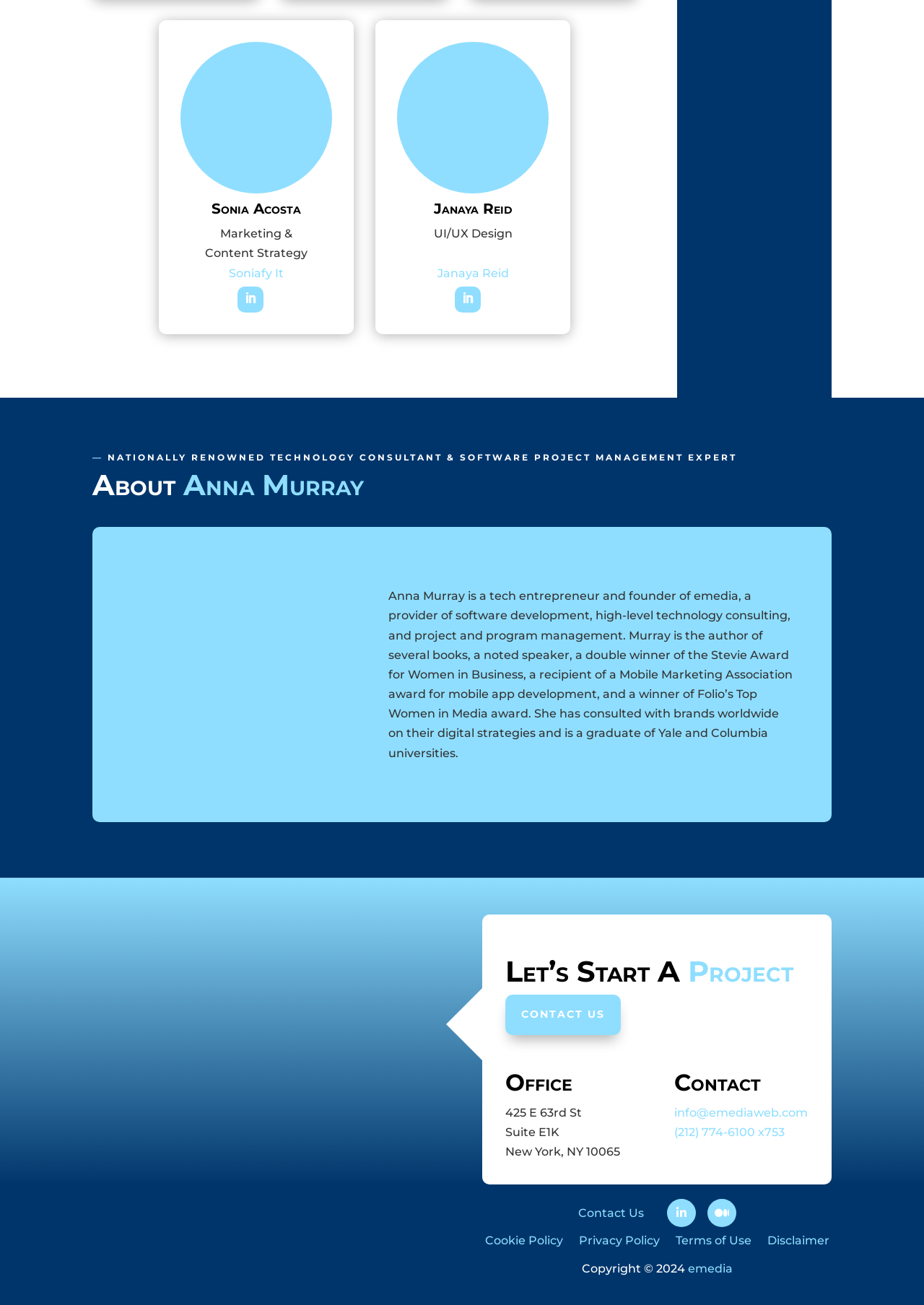Respond to the question below with a concise word or phrase:
What is the email address to contact Anna Murray?

info@emediaweb.com